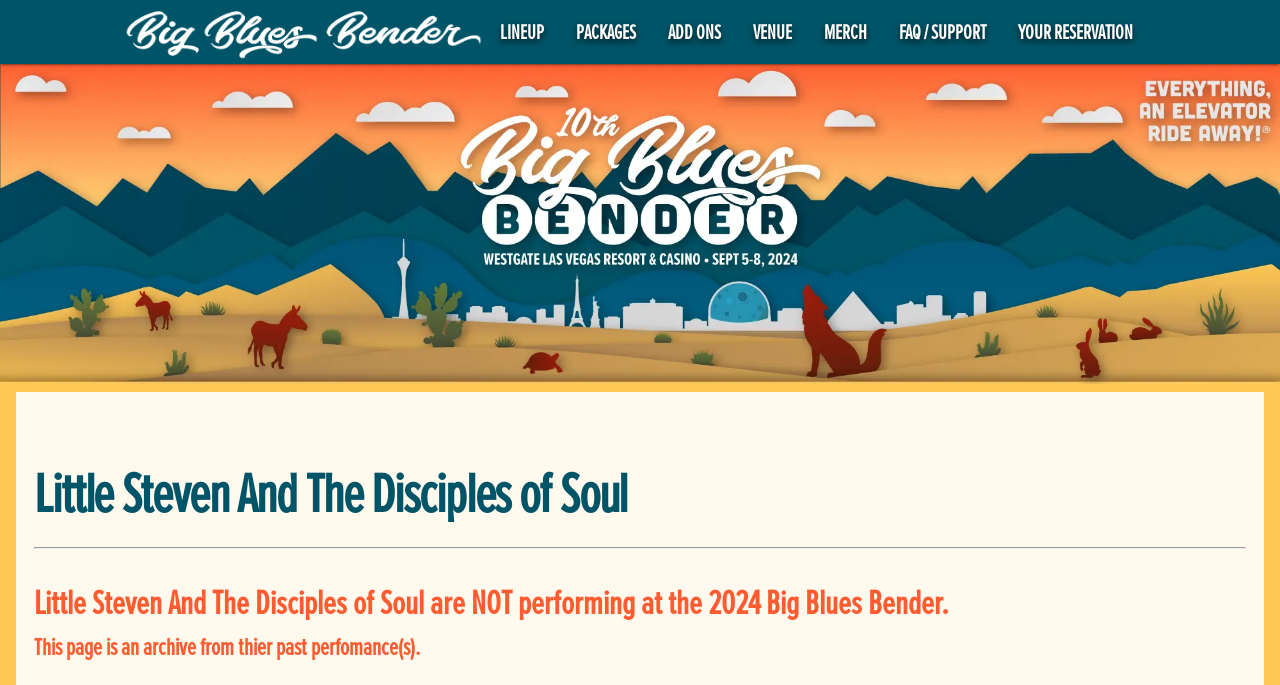Kindly provide the bounding box coordinates of the section you need to click on to fulfill the given instruction: "Click on LINEUP".

[0.391, 0.025, 0.425, 0.069]